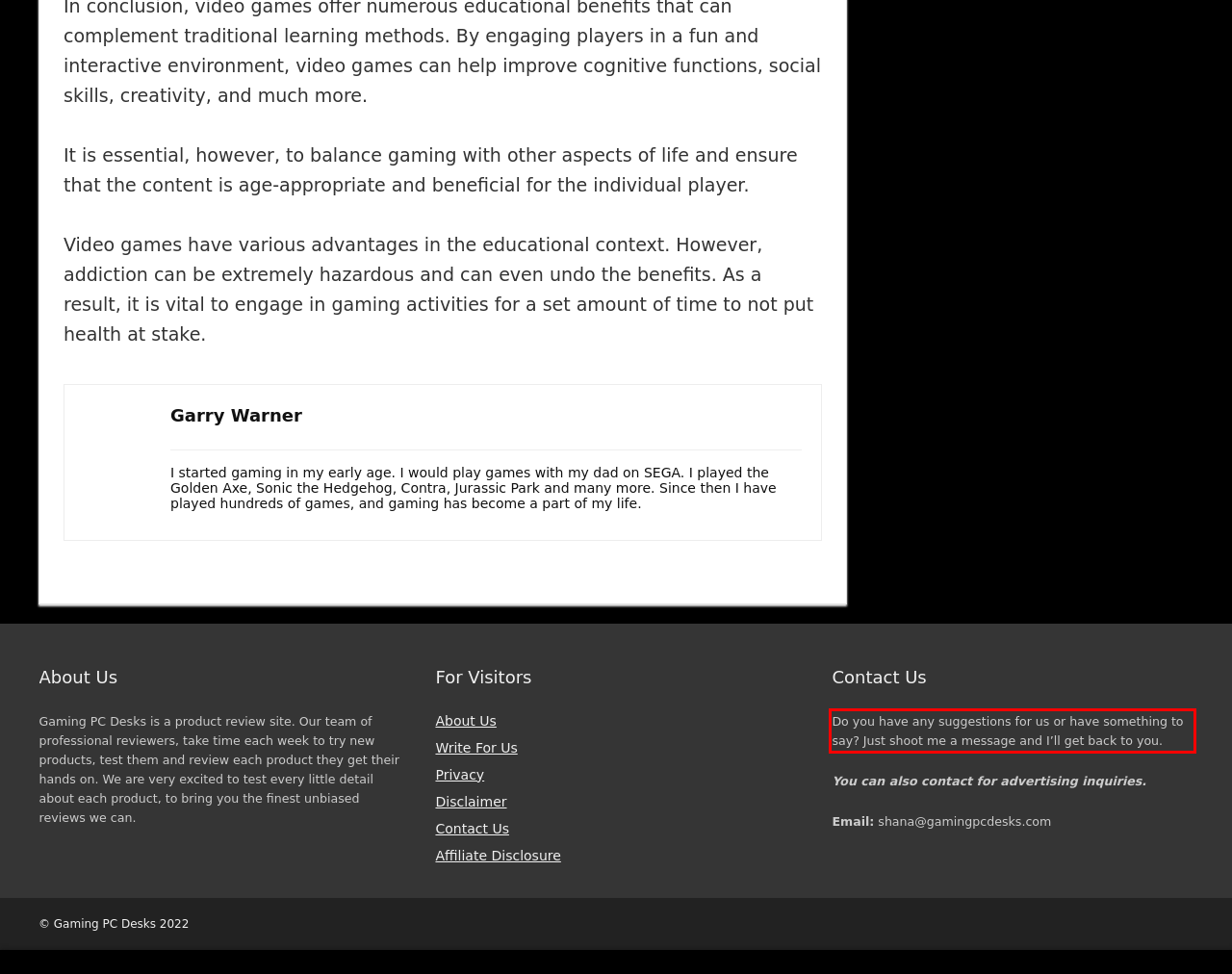Given a webpage screenshot with a red bounding box, perform OCR to read and deliver the text enclosed by the red bounding box.

Do you have any suggestions for us or have something to say? Just shoot me a message and I’ll get back to you.